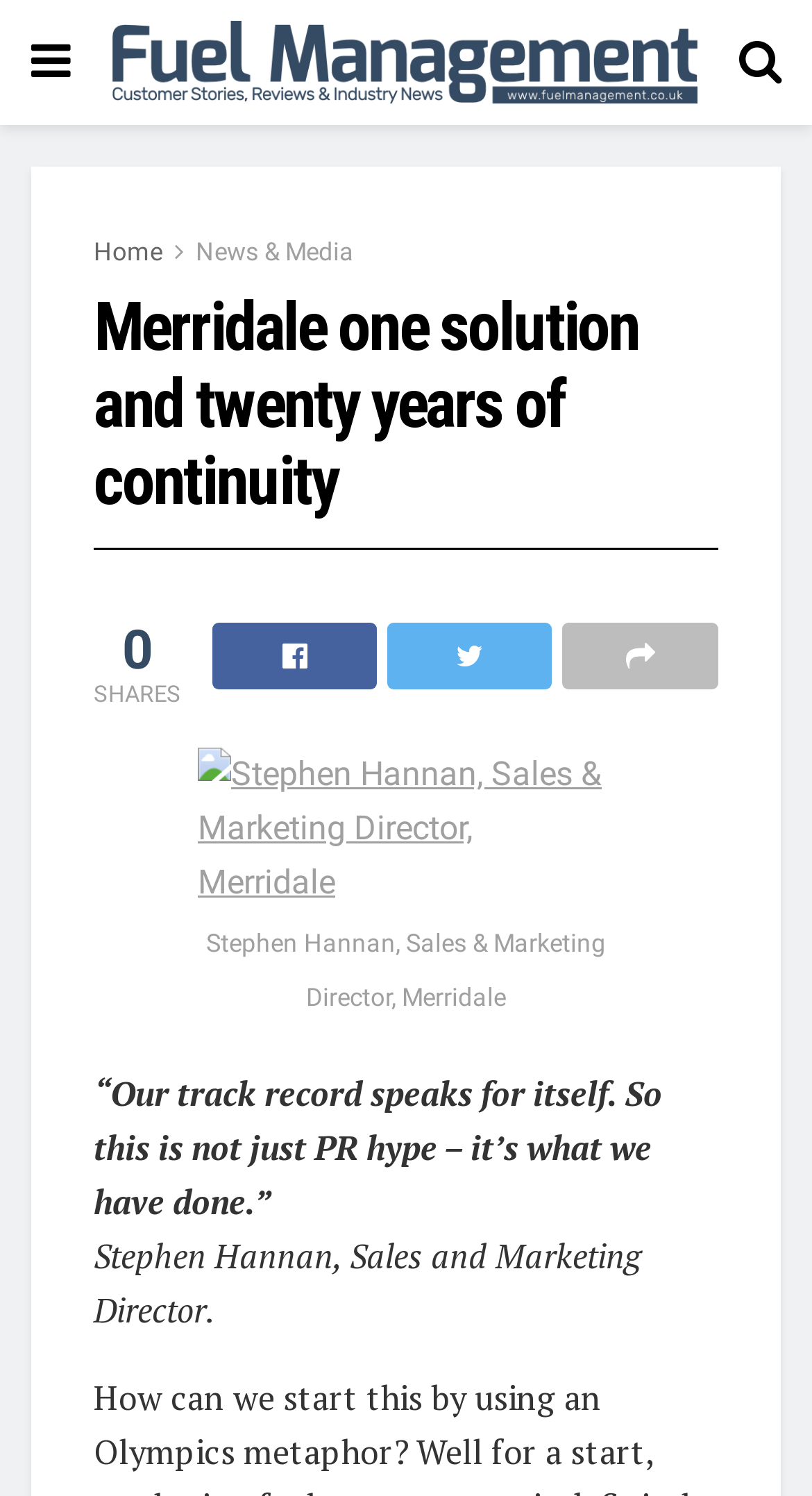Using the format (top-left x, top-left y, bottom-right x, bottom-right y), provide the bounding box coordinates for the described UI element. All values should be floating point numbers between 0 and 1: Share on Facebook

[0.262, 0.416, 0.464, 0.46]